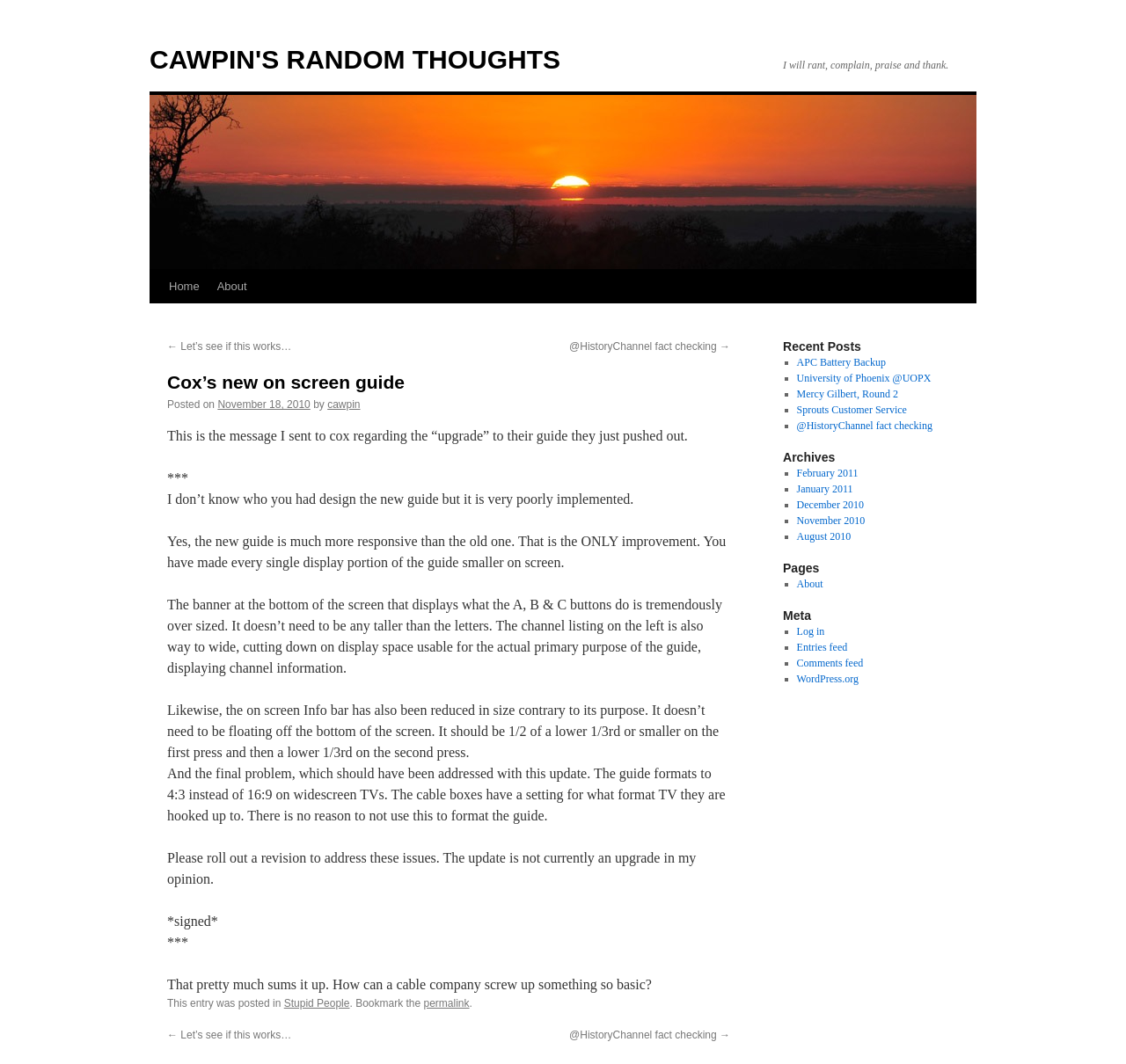Can you specify the bounding box coordinates of the area that needs to be clicked to fulfill the following instruction: "Click the 'permalink' link"?

[0.376, 0.937, 0.417, 0.949]